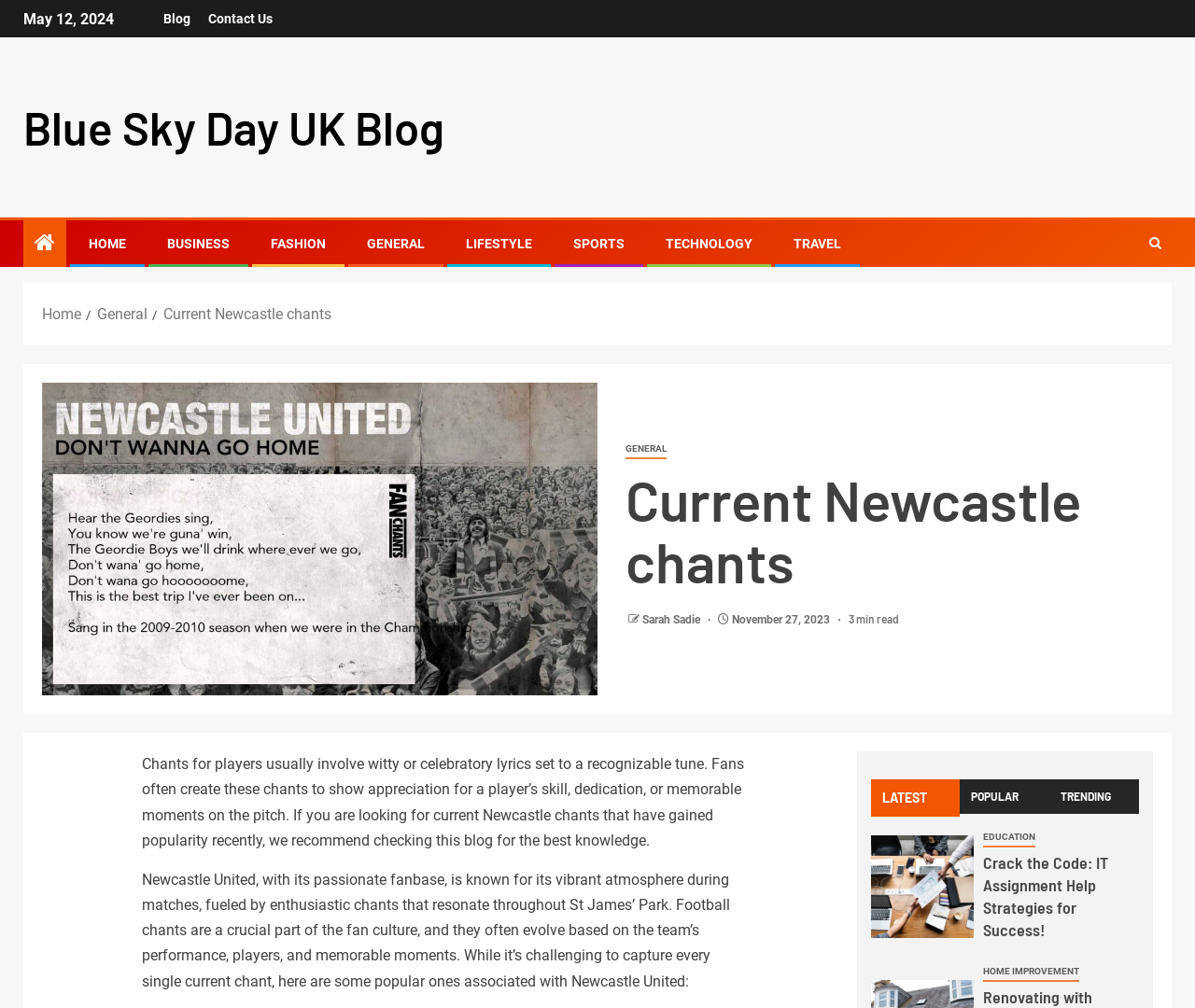Extract the heading text from the webpage.

Current Newcastle chants